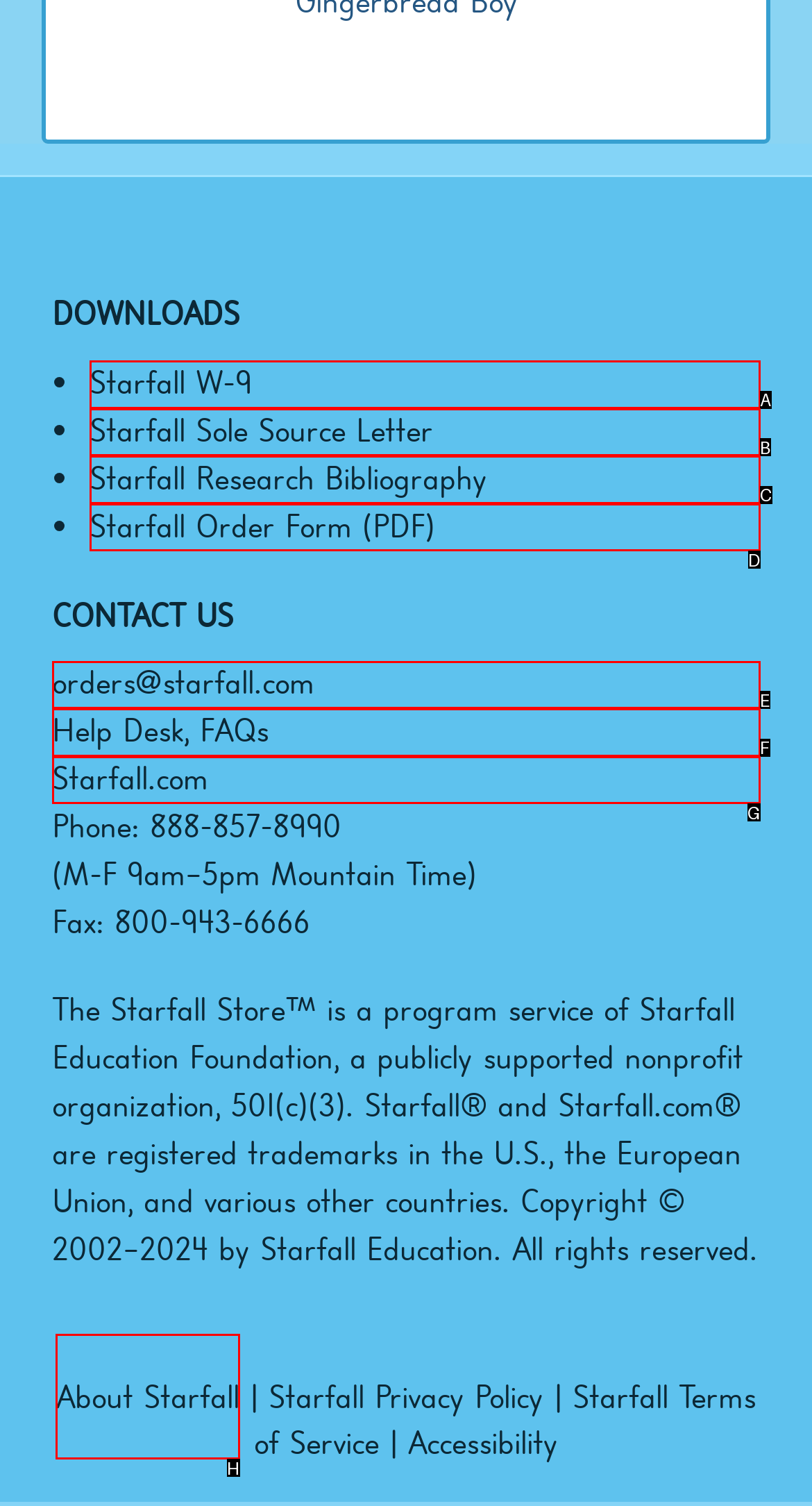Tell me which letter corresponds to the UI element that should be clicked to fulfill this instruction: learn about Starfall
Answer using the letter of the chosen option directly.

H